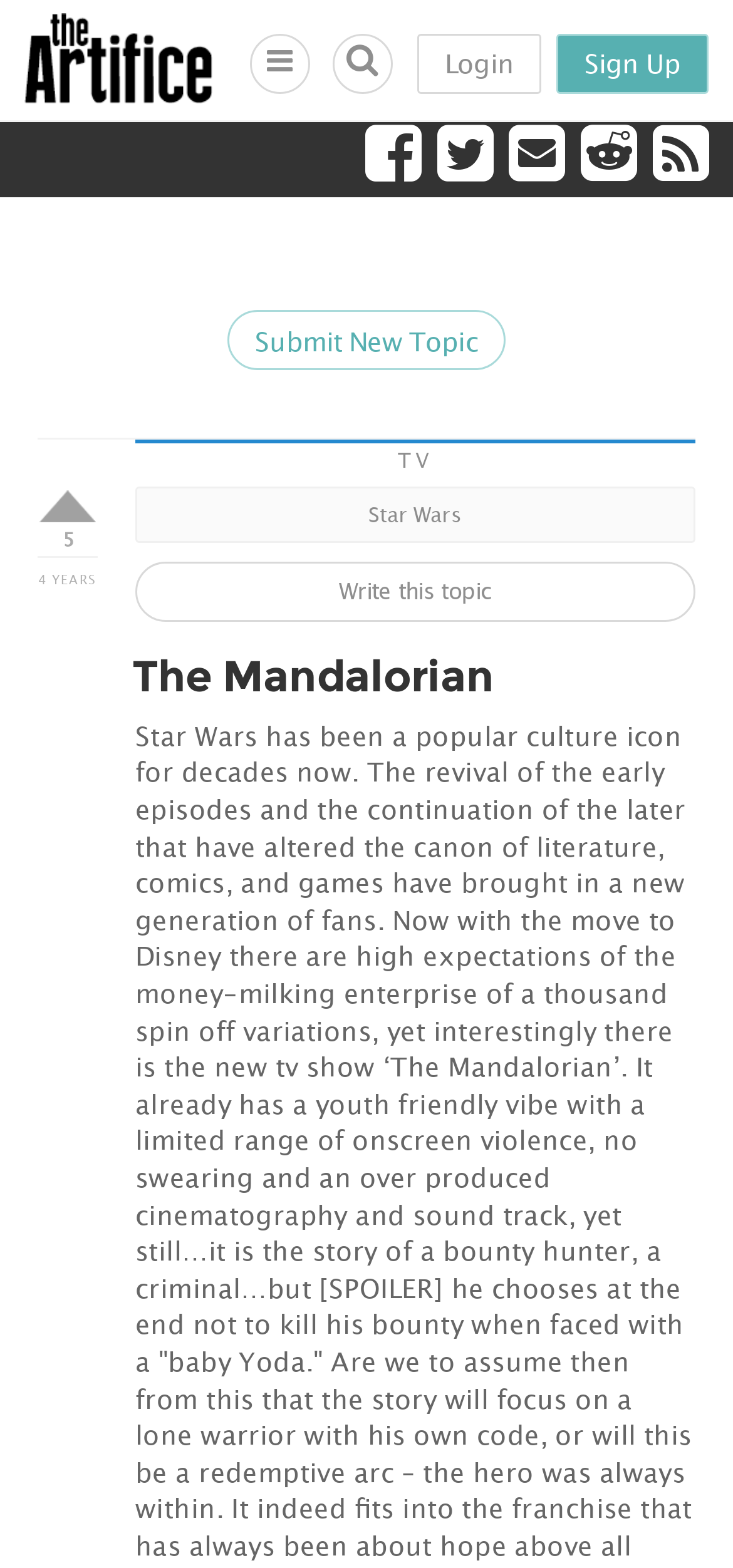Locate the bounding box coordinates of the element to click to perform the following action: 'View the Star Wars topic'. The coordinates should be given as four float values between 0 and 1, in the form of [left, top, right, bottom].

[0.185, 0.31, 0.949, 0.346]